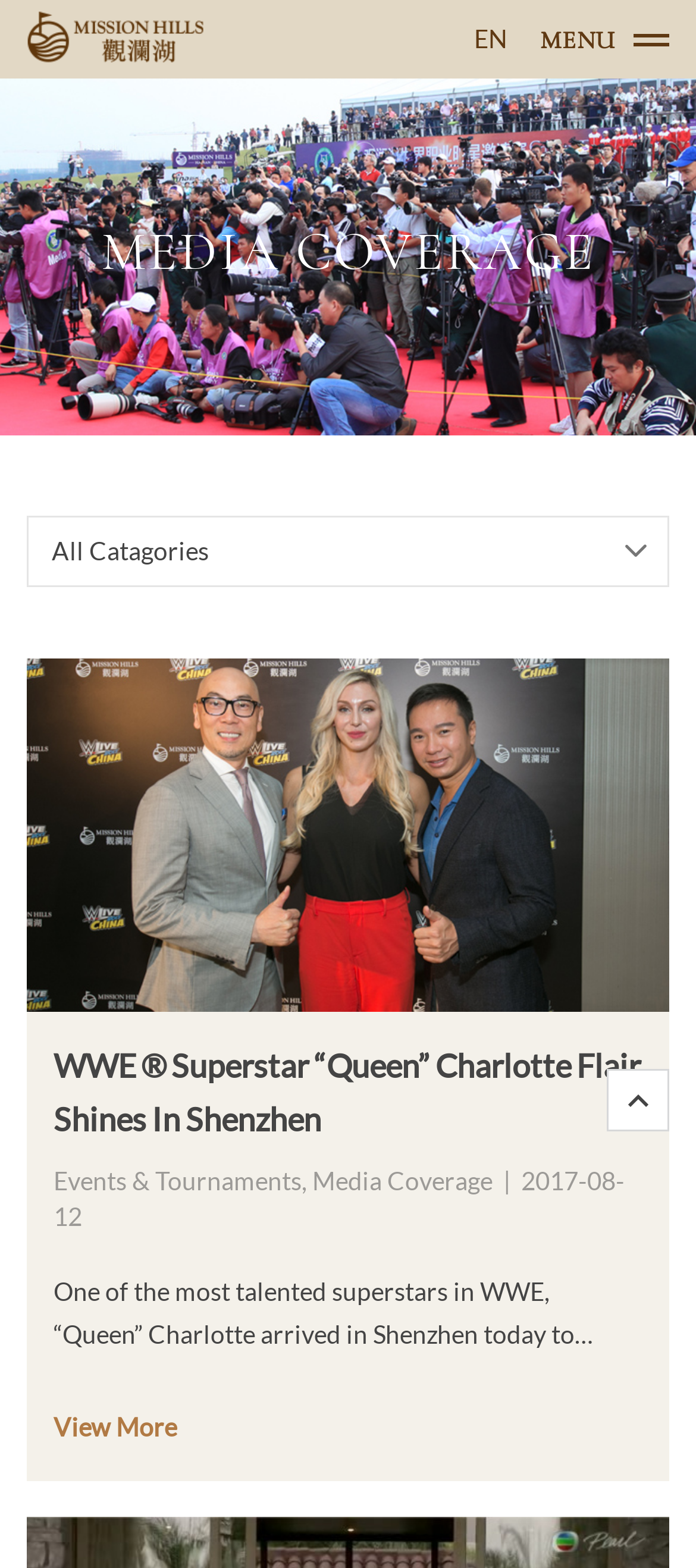Look at the image and write a detailed answer to the question: 
What is the name of the resort where Charlotte Flair is staying?

I found the answer by reading the article's content, specifically the text that mentions 'Charlotte is spending three days in Shenzhen as the ambassador of WWE Live China 2017 and staying at the Mission Hills Shenzhen resort'.